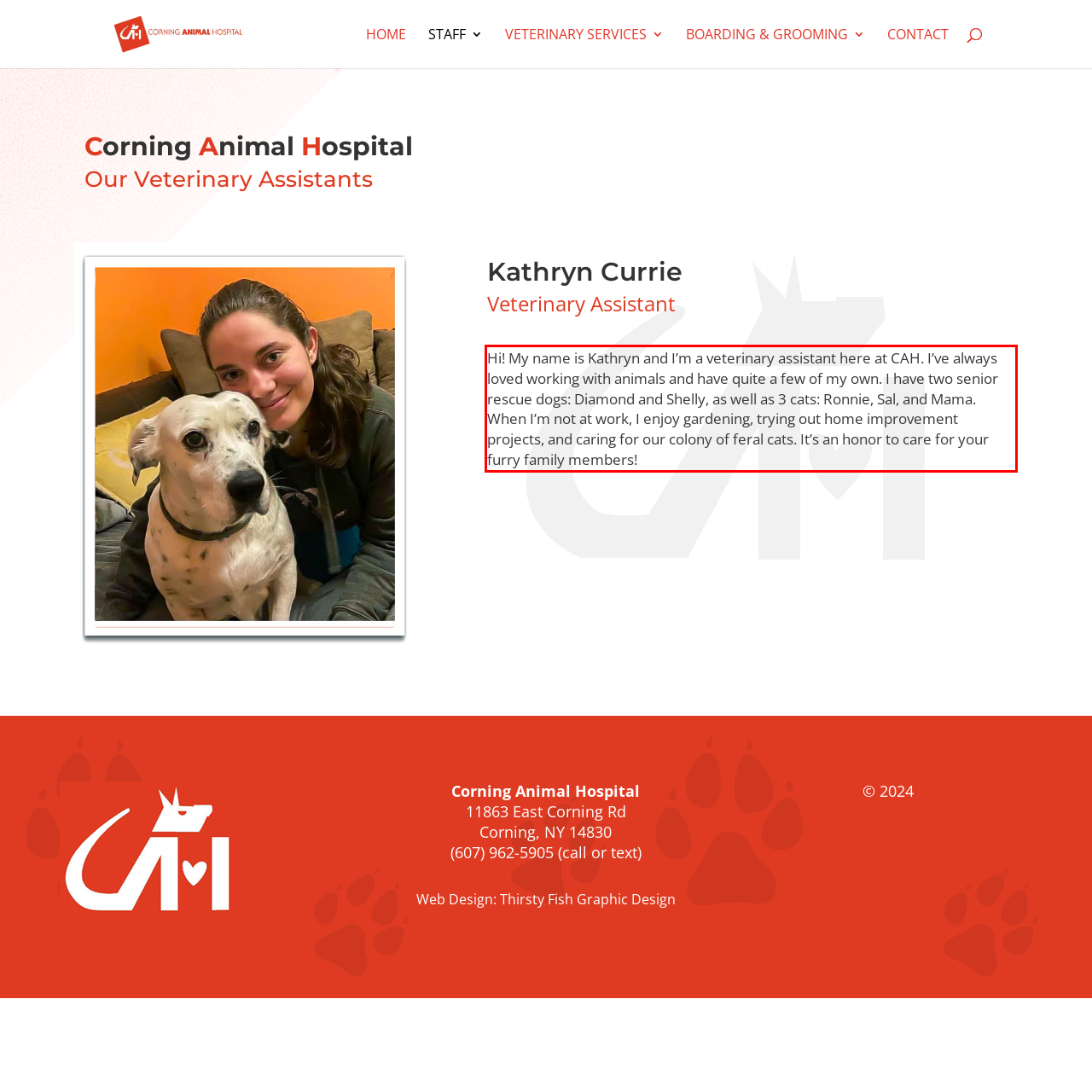You are given a screenshot with a red rectangle. Identify and extract the text within this red bounding box using OCR.

Hi! My name is Kathryn and I’m a veterinary assistant here at CAH. I’ve always loved working with animals and have quite a few of my own. I have two senior rescue dogs: Diamond and Shelly, as well as 3 cats: Ronnie, Sal, and Mama. When I’m not at work, I enjoy gardening, trying out home improvement projects, and caring for our colony of feral cats. It’s an honor to care for your furry family members!